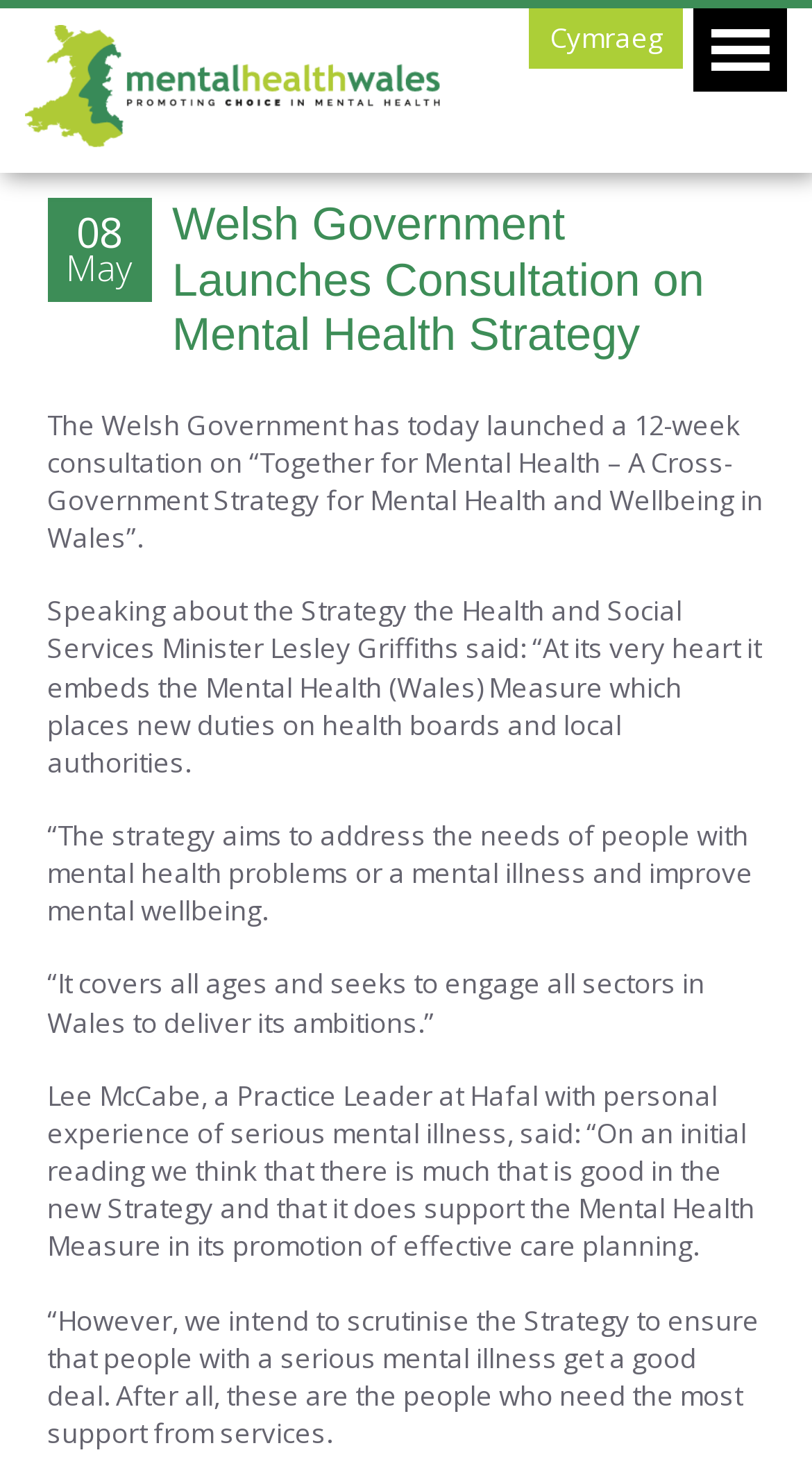Create an elaborate caption for the webpage.

The webpage is about the Welsh Government's launch of a 12-week consultation on a mental health strategy. At the top left, there is a logo of Mental Health Wales, which is an image. On the top right, there are two links: "Cymraeg" and a language switcher icon. 

Below the logo, there is a header section that spans almost the entire width of the page. It contains the title "Welsh Government Launches Consultation on Mental Health Strategy" and a timestamp "08 May" on the left side. 

The main content of the page is divided into four paragraphs. The first paragraph announces the launch of the consultation and provides a brief description of the strategy. The second paragraph is a quote from the Health and Social Services Minister, Lesley Griffiths, discussing the strategy's goals. The third paragraph is another quote, this time from Lee McCabe, a Practice Leader at Hafal, who shares his initial thoughts on the strategy. The fourth and final paragraph is a continuation of Lee McCabe's quote, where he expresses his intention to scrutinize the strategy to ensure it benefits people with serious mental illnesses.